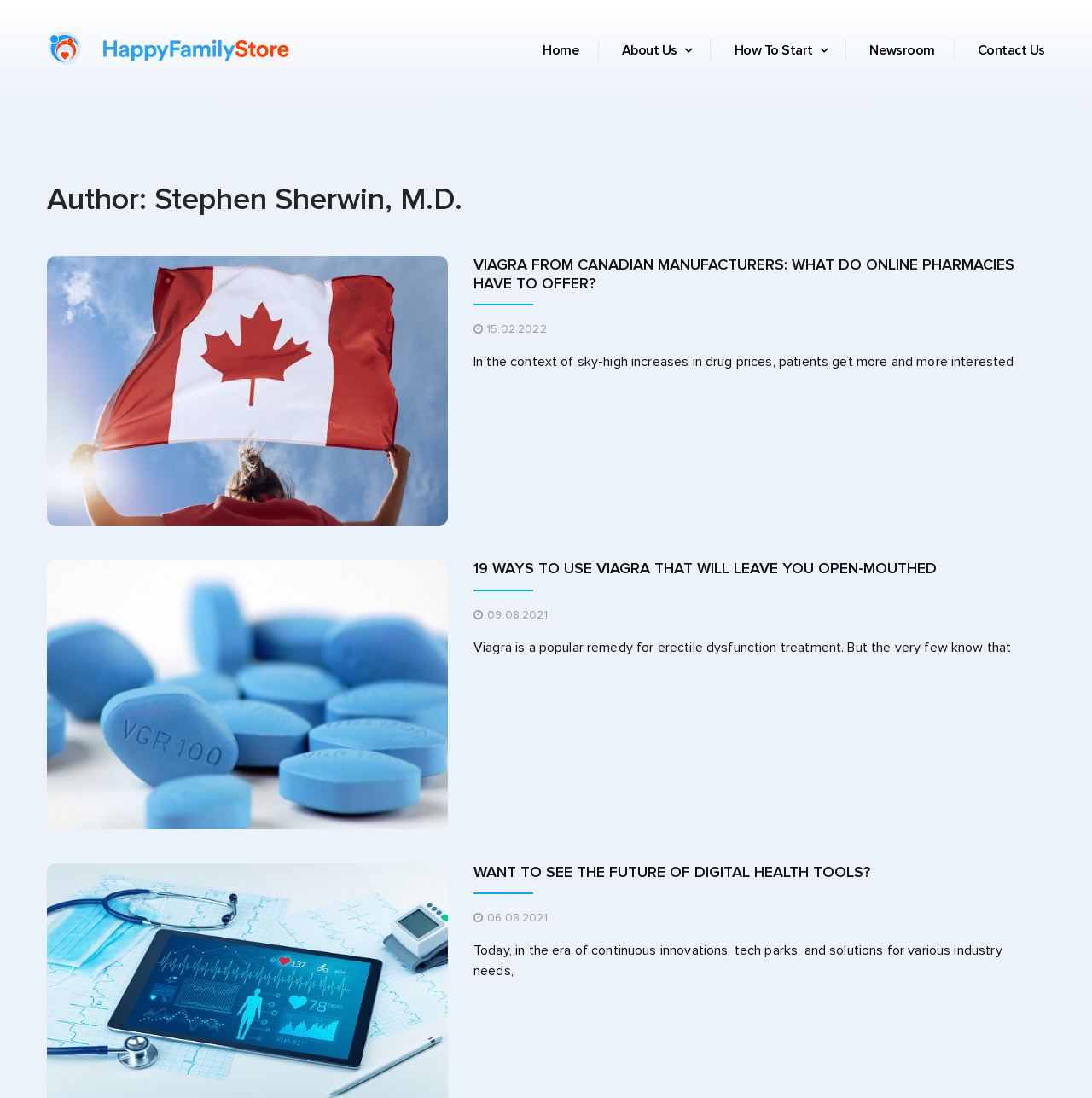Specify the bounding box coordinates for the region that must be clicked to perform the given instruction: "Click the link 'WANT TO SEE THE FUTURE OF DIGITAL HEALTH TOOLS?'".

[0.434, 0.785, 0.797, 0.802]